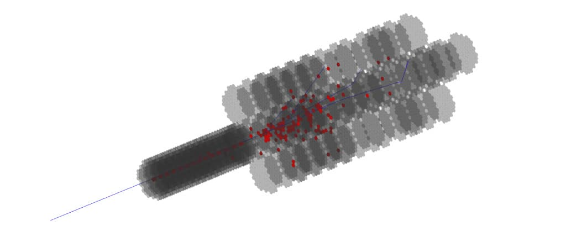Explain what is happening in the image with as much detail as possible.

**Caption:** 

This image illustrates the simulation of a 50 GeV pion shower as visualized in the context of the HGCal (High Granularity Calorimeter) studies. The graphical representation captures the trajectories of particles resulting from the pion interaction, with only those exceeding an energy of 1 GeV displayed in this visualization. The data points are marked in vibrant red, highlighting the regions of energy deposition, while the grey patterns suggest the detector's geometrical layout where these interactions occur. The blue line indicates the primary trajectory of the pion as it passes through the detector, providing insight into the particle's path and the resulting shower pattern generated by its interaction in the calorimeter. This visualization aids researchers in understanding particle behaviors and energy distributions relevant to high-energy physics experiments.